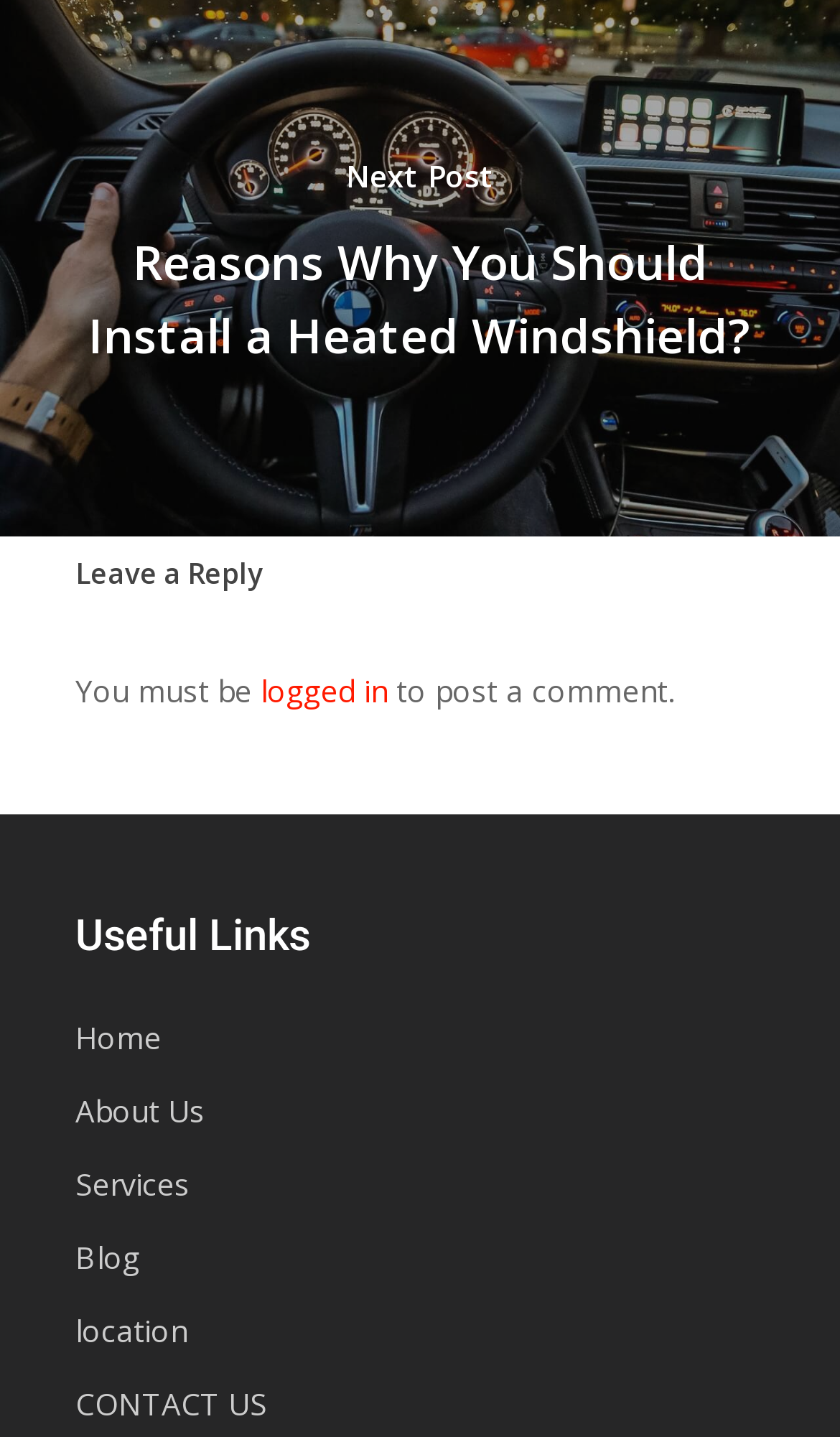Locate the bounding box of the UI element based on this description: "logged in". Provide four float numbers between 0 and 1 as [left, top, right, bottom].

[0.31, 0.466, 0.462, 0.495]